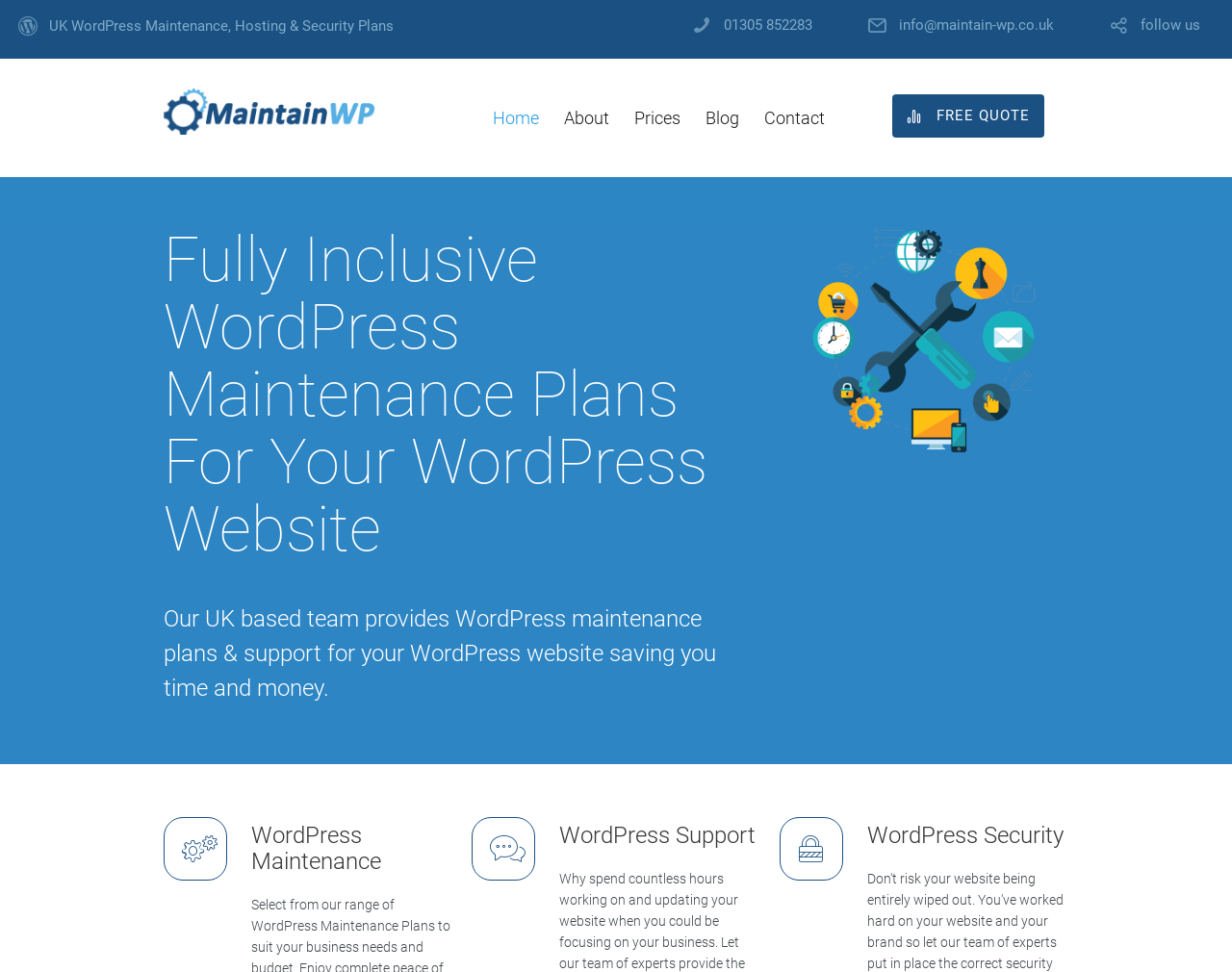Identify the bounding box coordinates of the region that needs to be clicked to carry out this instruction: "View High Quality for Precision Mould Forging Part". Provide these coordinates as four float numbers ranging from 0 to 1, i.e., [left, top, right, bottom].

None